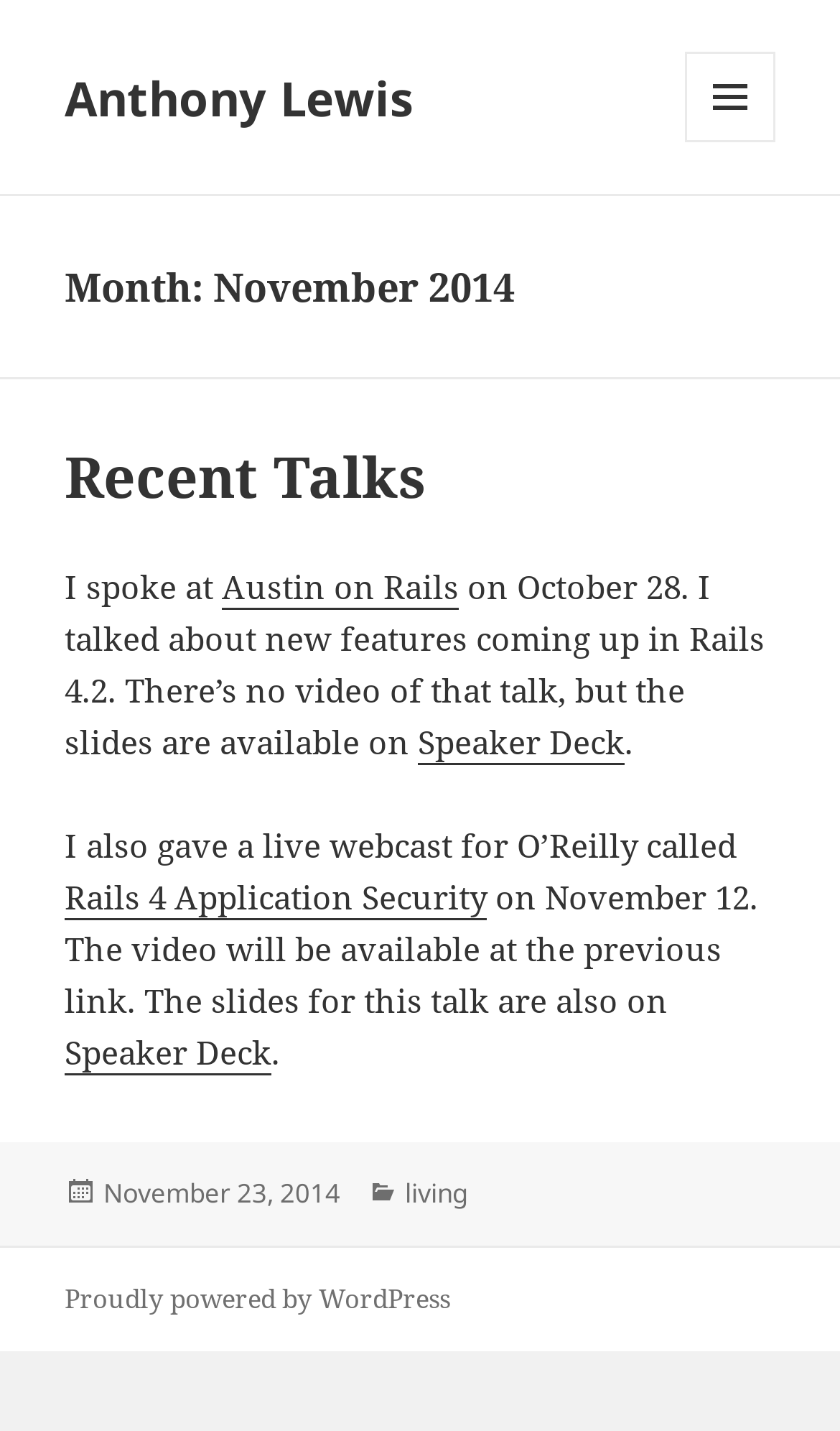Could you provide the bounding box coordinates for the portion of the screen to click to complete this instruction: "Click on the menu button"?

[0.815, 0.036, 0.923, 0.099]